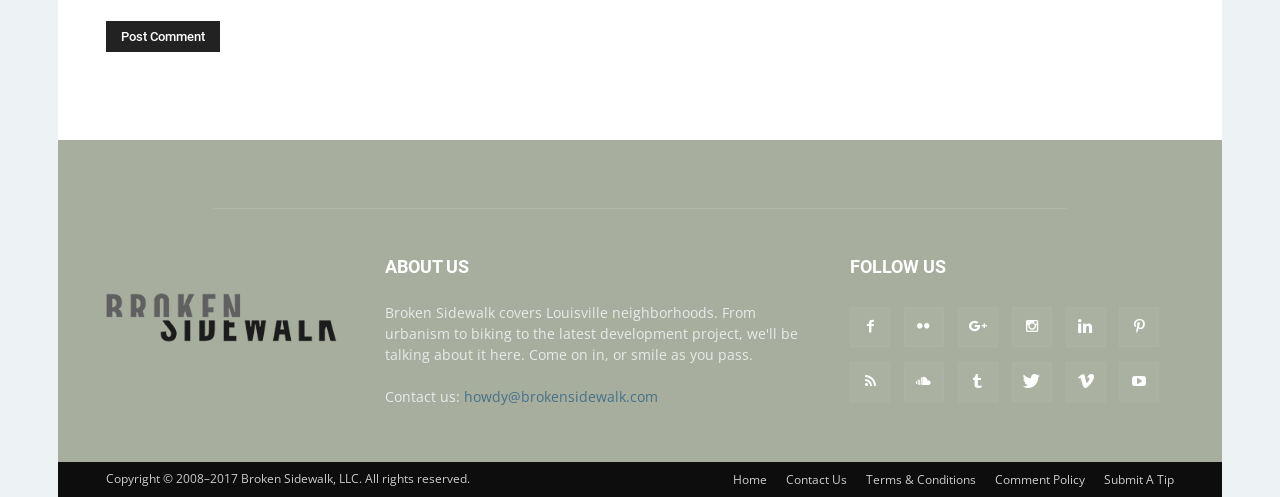Pinpoint the bounding box coordinates for the area that should be clicked to perform the following instruction: "Send an email to 'howdy@brokensidewalk.com'".

[0.362, 0.779, 0.514, 0.817]